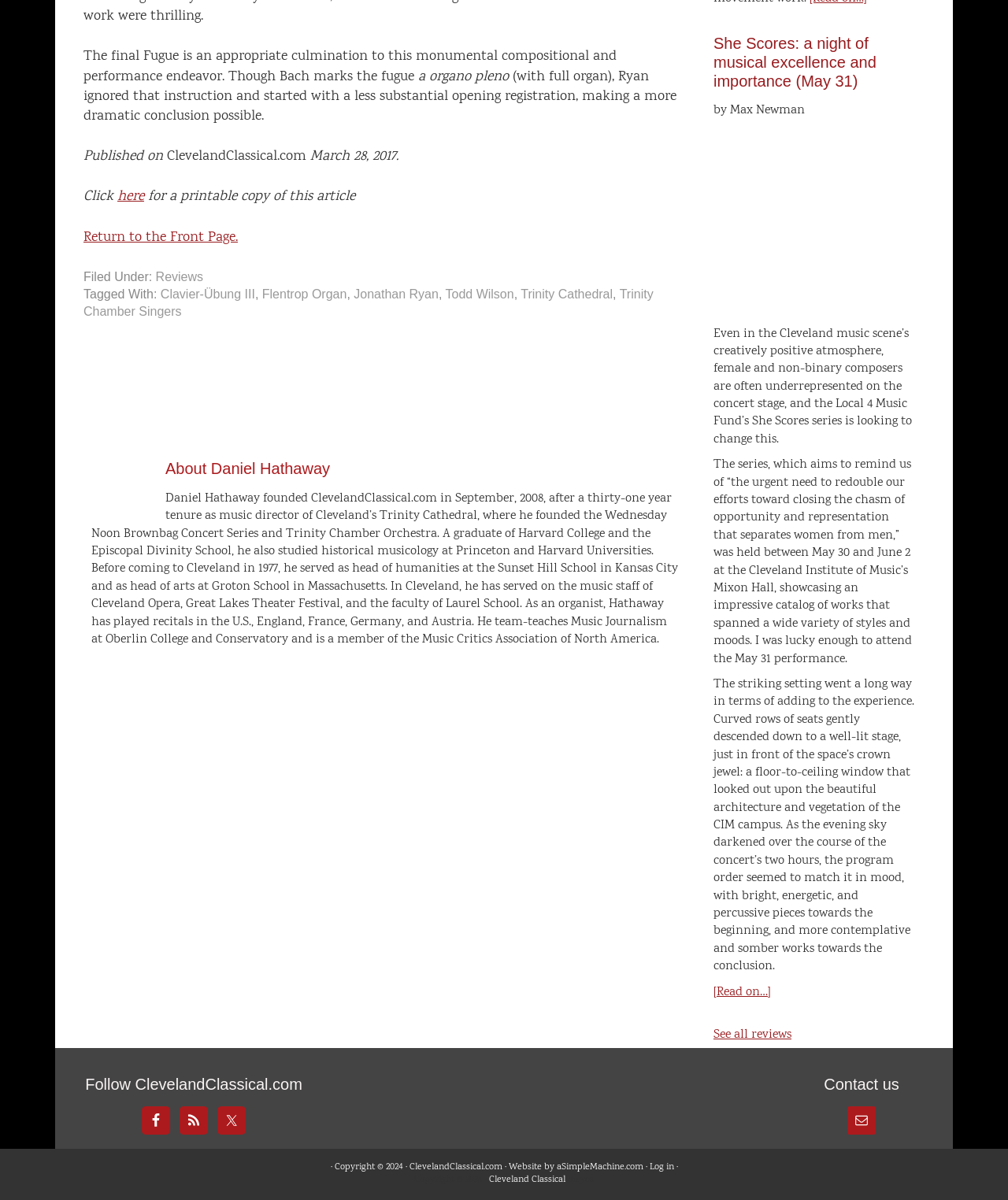Identify the bounding box coordinates of the clickable region to carry out the given instruction: "Click here to read the full article".

[0.116, 0.156, 0.143, 0.173]